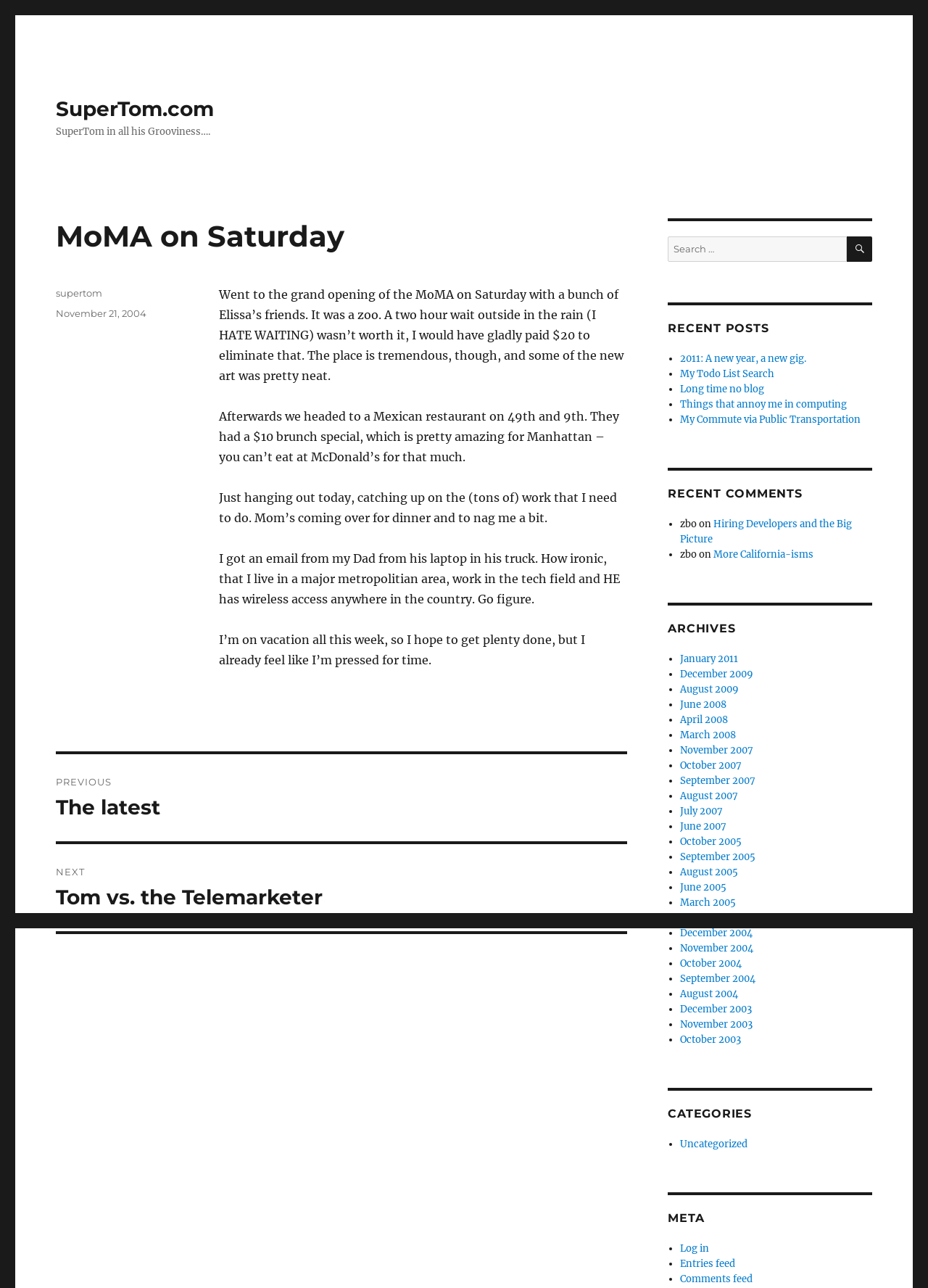Determine the bounding box coordinates of the clickable element to achieve the following action: 'Search for something'. Provide the coordinates as four float values between 0 and 1, formatted as [left, top, right, bottom].

[0.72, 0.184, 0.94, 0.203]